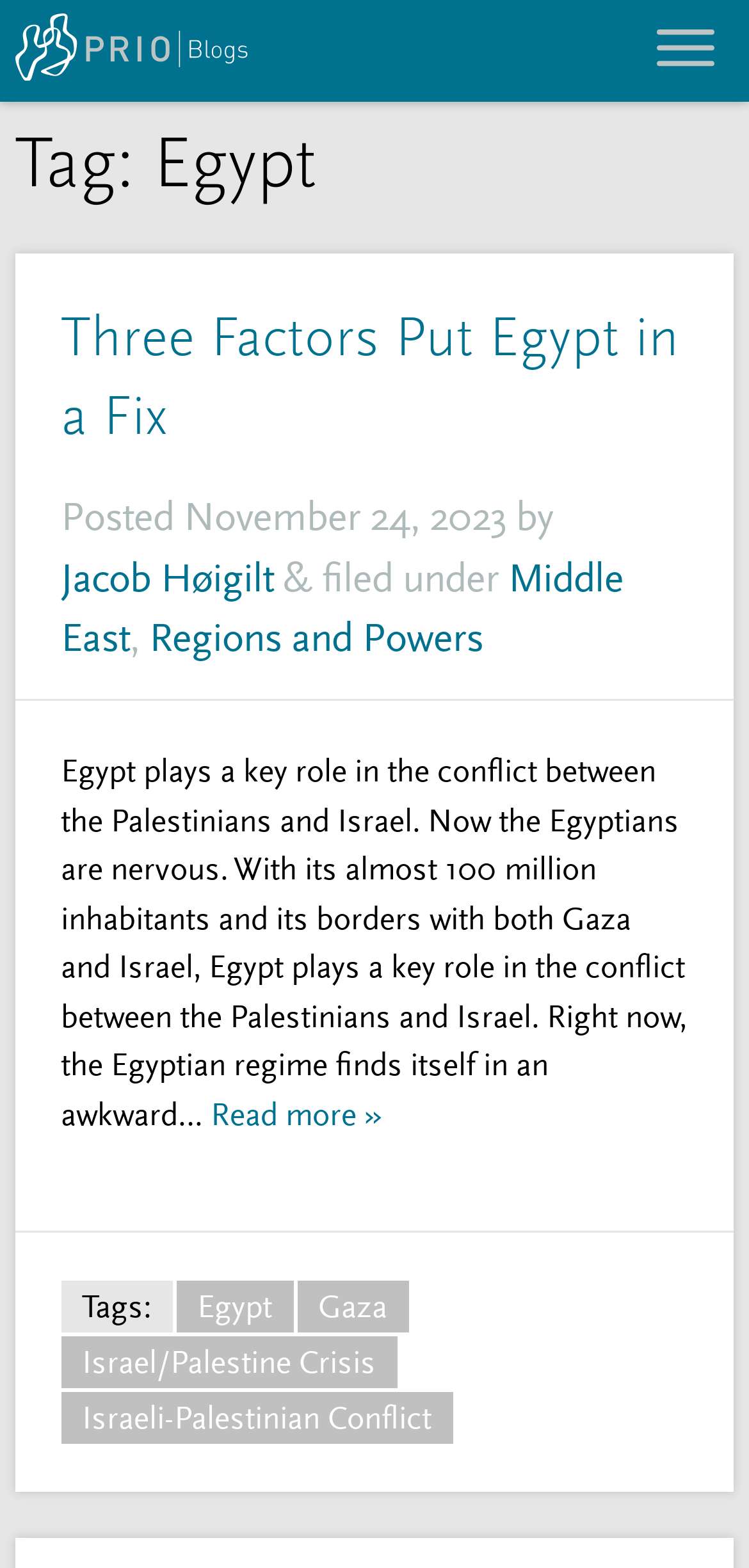Identify the bounding box coordinates for the region to click in order to carry out this instruction: "Click the link to read more about the article". Provide the coordinates using four float numbers between 0 and 1, formatted as [left, top, right, bottom].

[0.282, 0.698, 0.512, 0.722]